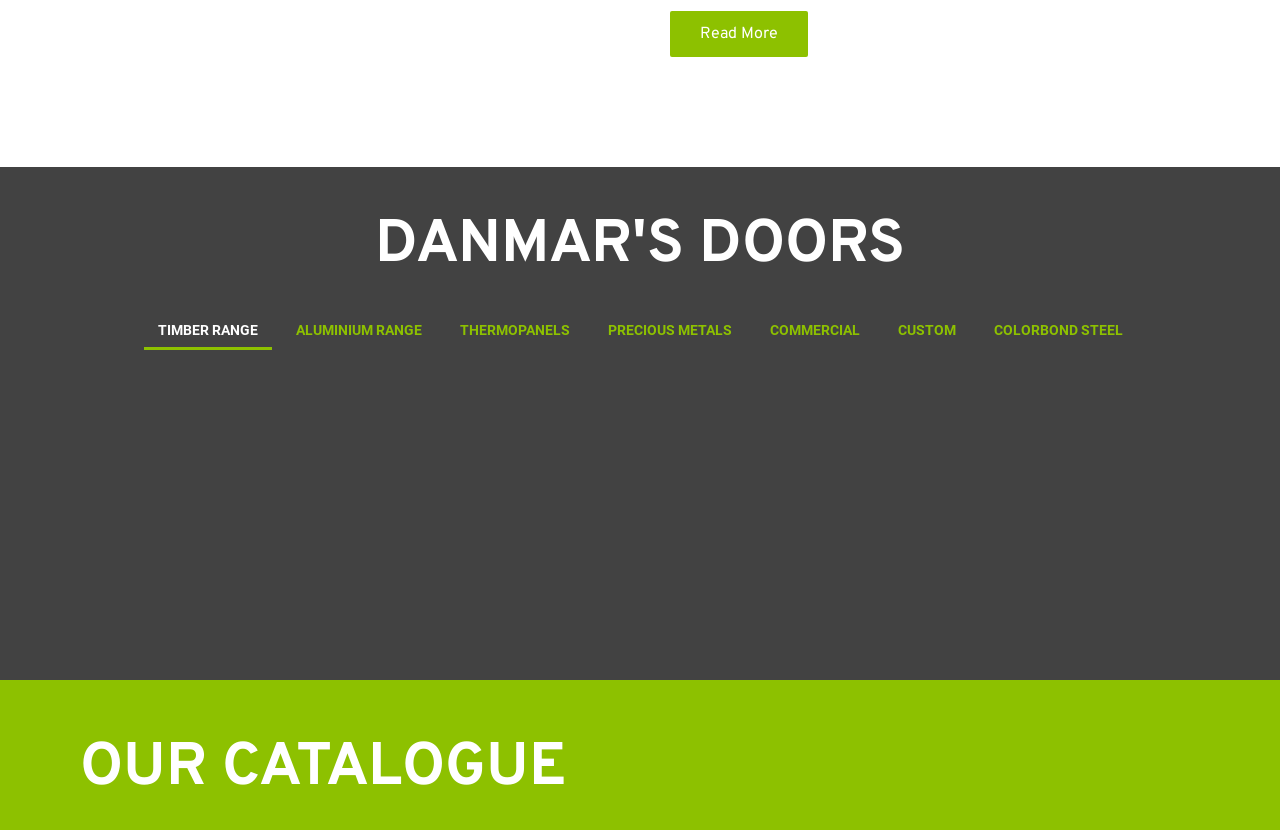How many images are displayed on the page?
From the image, respond using a single word or phrase.

3